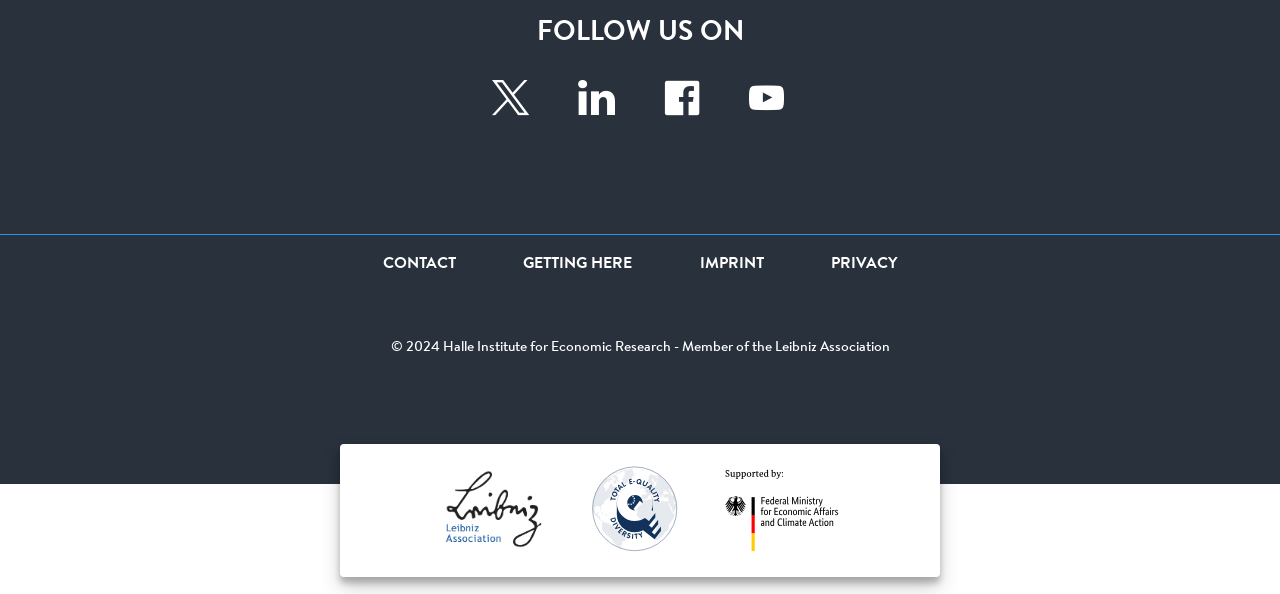Determine the coordinates of the bounding box that should be clicked to complete the instruction: "Get information about imprint". The coordinates should be represented by four float numbers between 0 and 1: [left, top, right, bottom].

[0.547, 0.431, 0.597, 0.458]